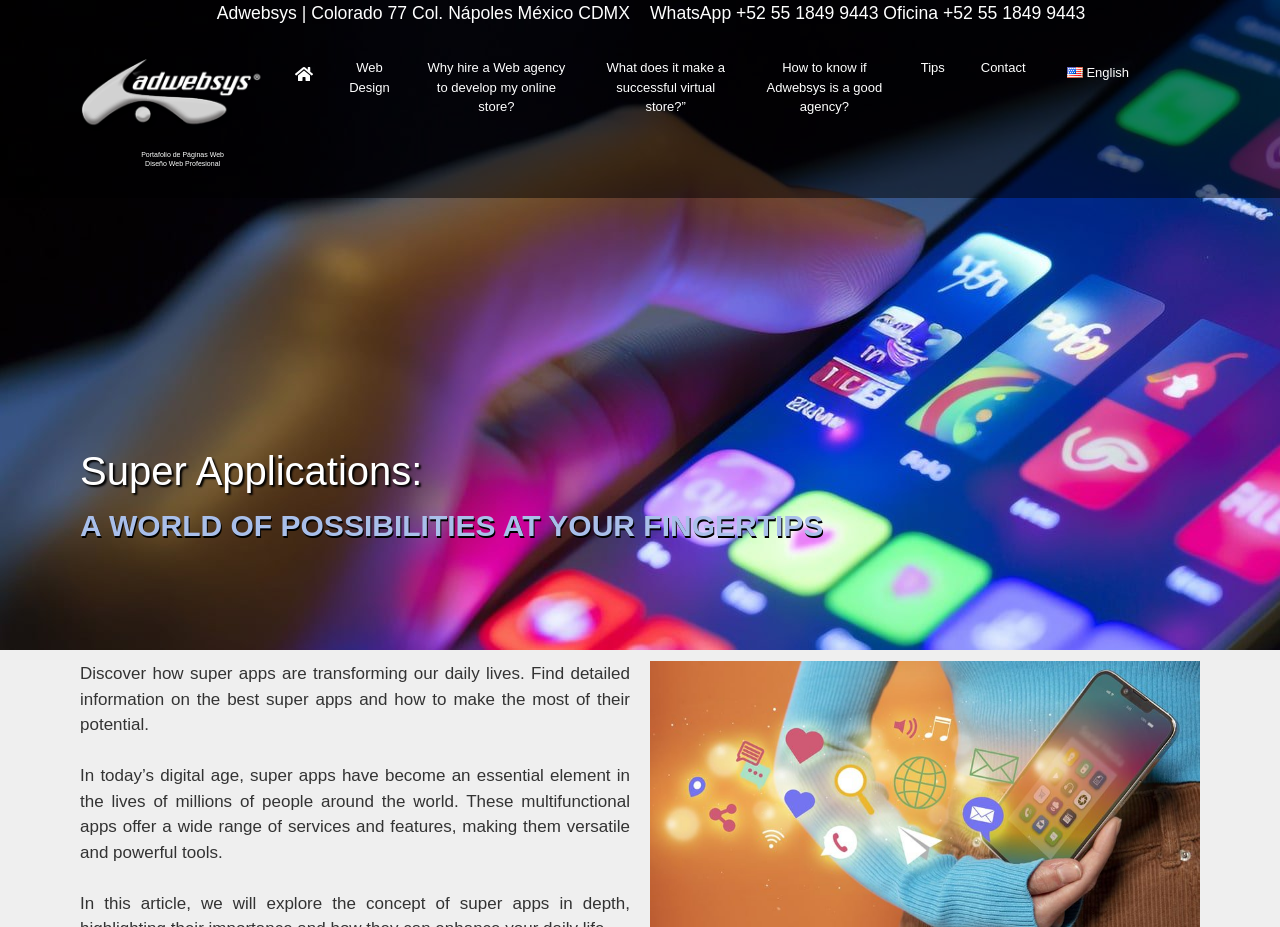Answer the question in a single word or phrase:
Is there an image on the webpage?

Yes